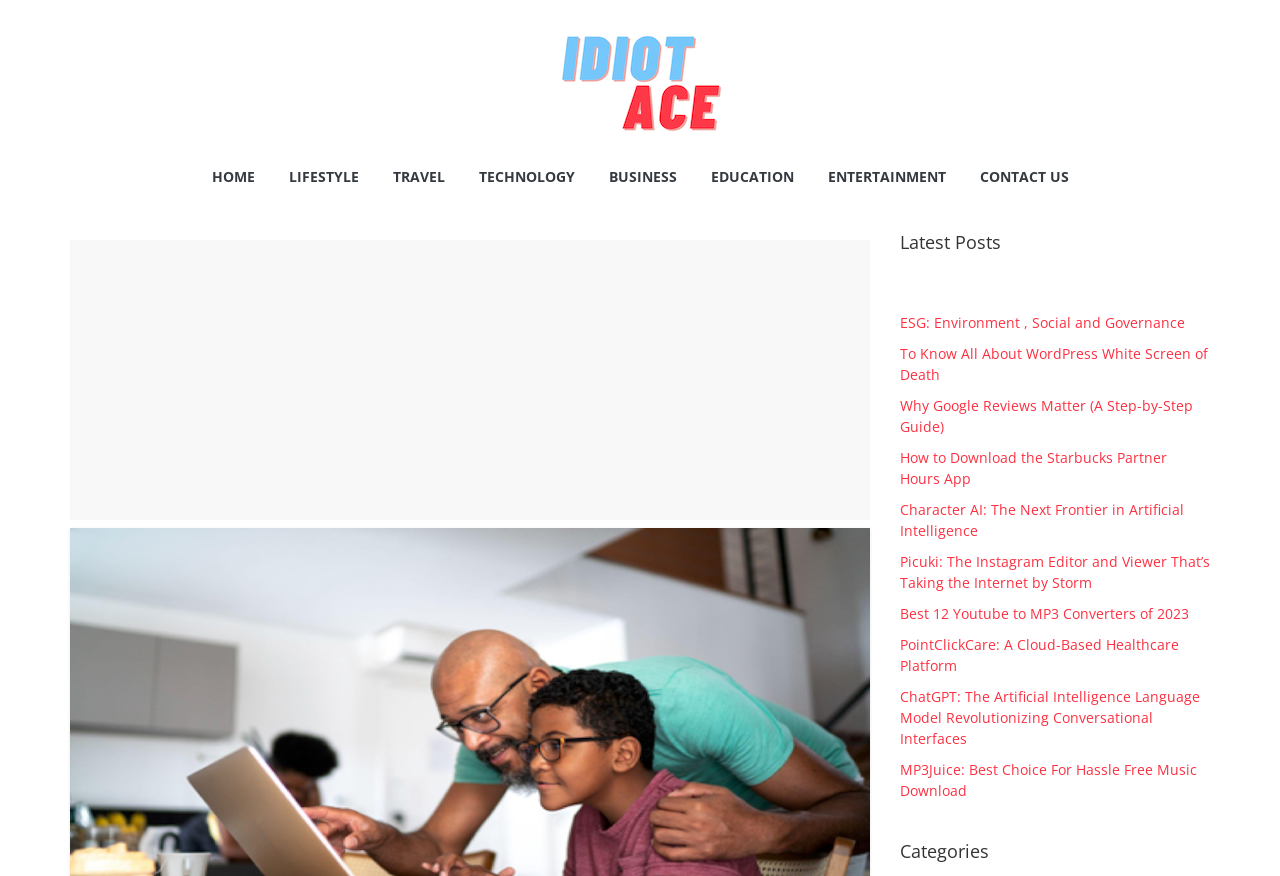Observe the image and answer the following question in detail: What is the first article title in the Latest Posts section?

I looked at the first link in the Latest Posts section and found the article title 'ESG: Environment, Social and Governance'. This is the first article title in the section.